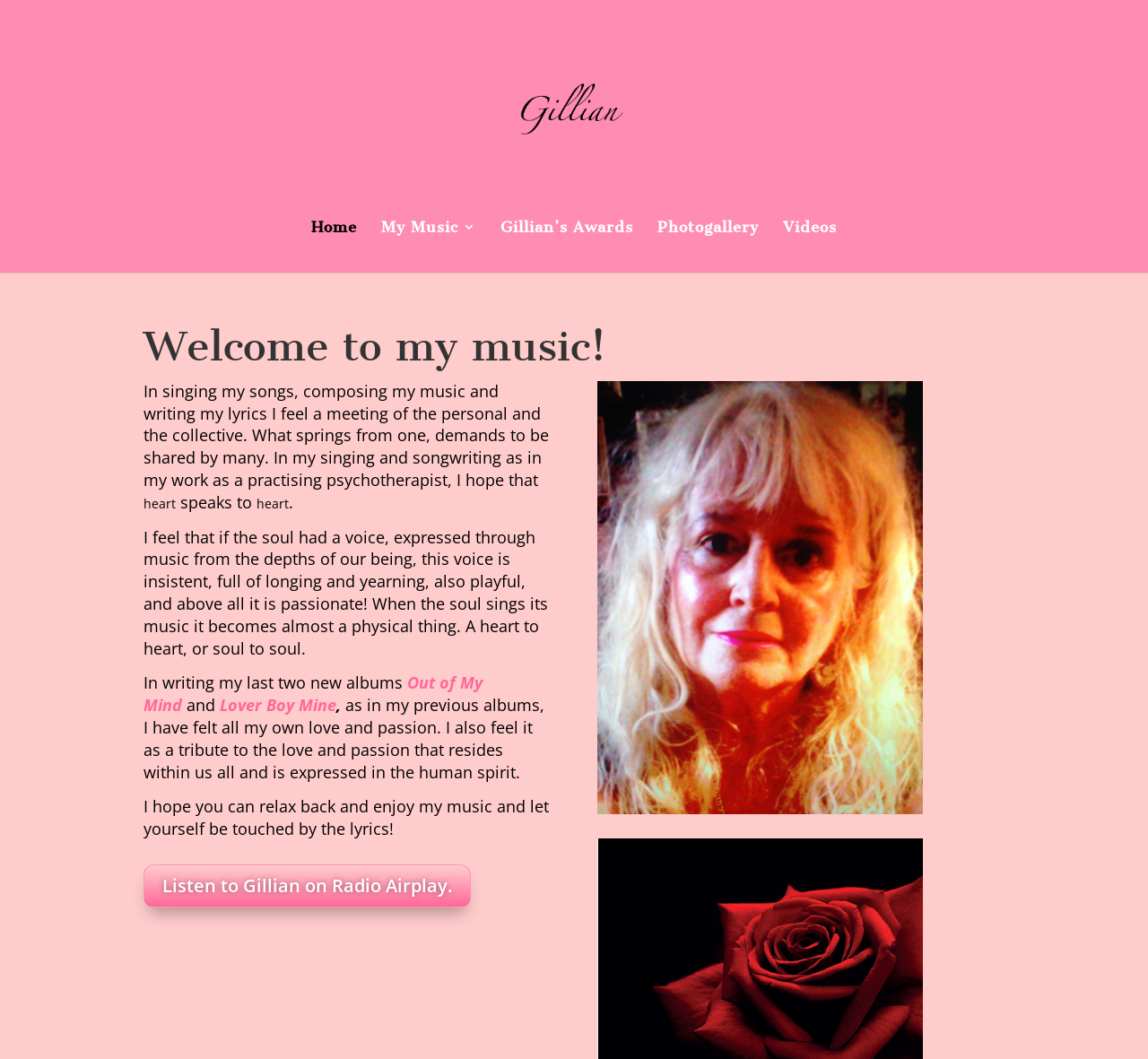Find and extract the text of the primary heading on the webpage.

Welcome to my music!